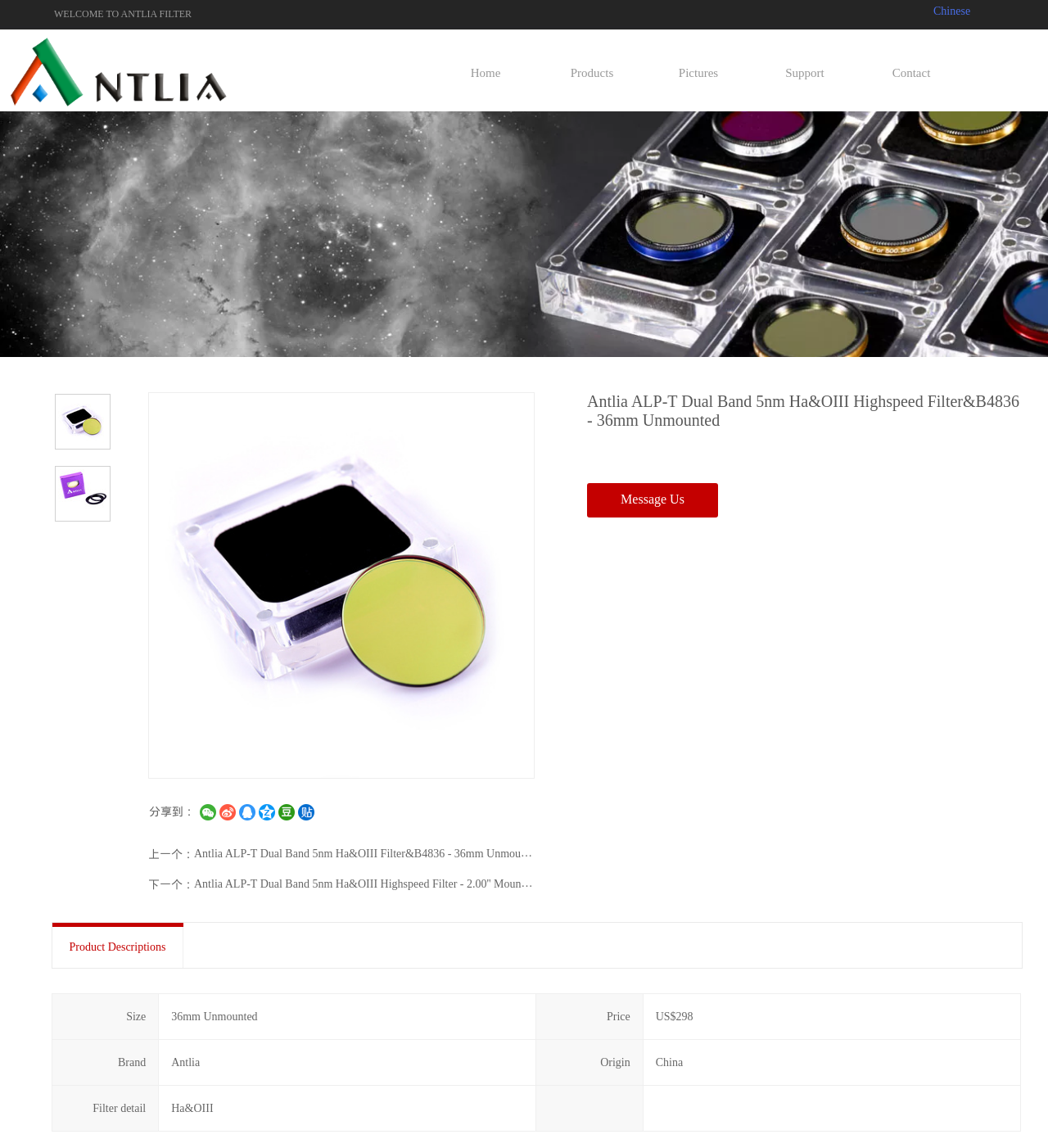Please identify the coordinates of the bounding box for the clickable region that will accomplish this instruction: "Message us".

[0.548, 0.421, 0.673, 0.451]